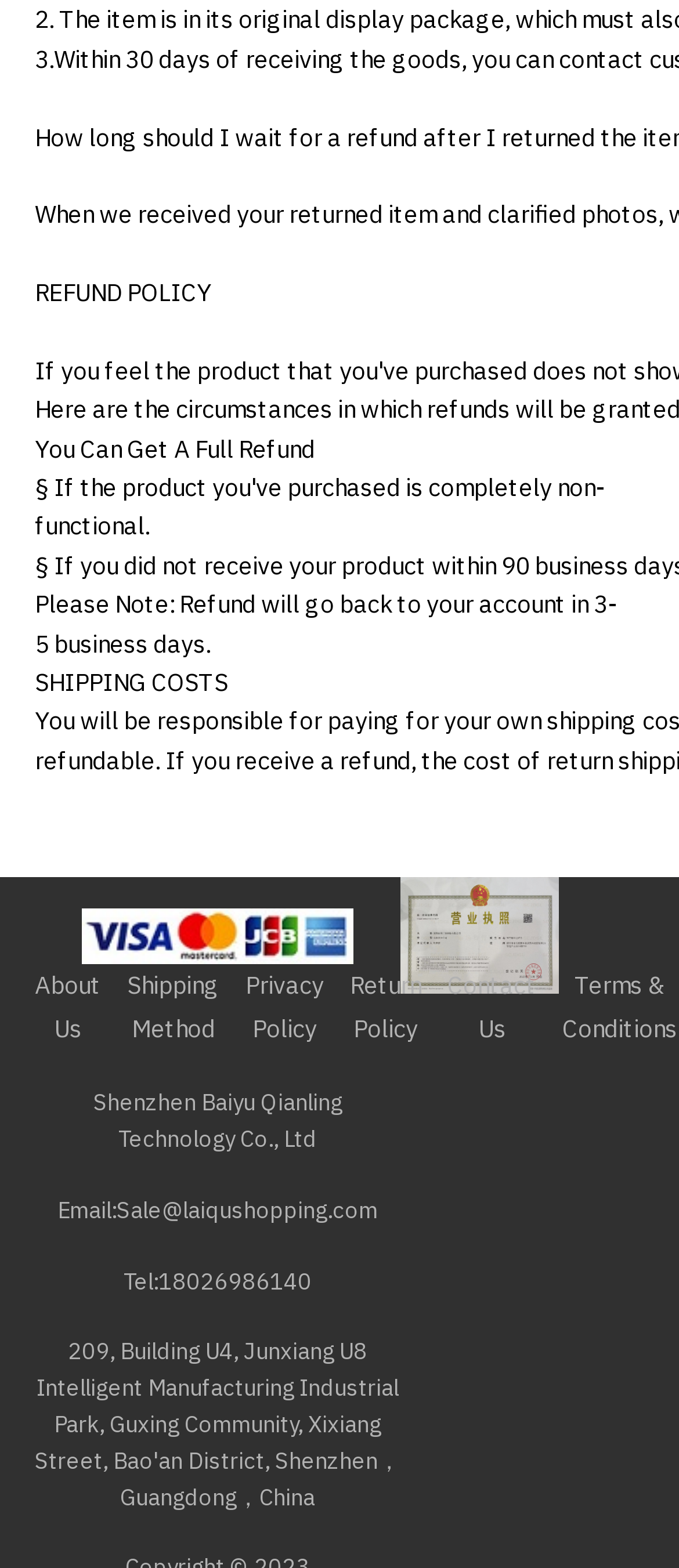What is the company name?
Answer the question with a single word or phrase derived from the image.

Shenzhen Baiyu Qianling Technology Co., Ltd